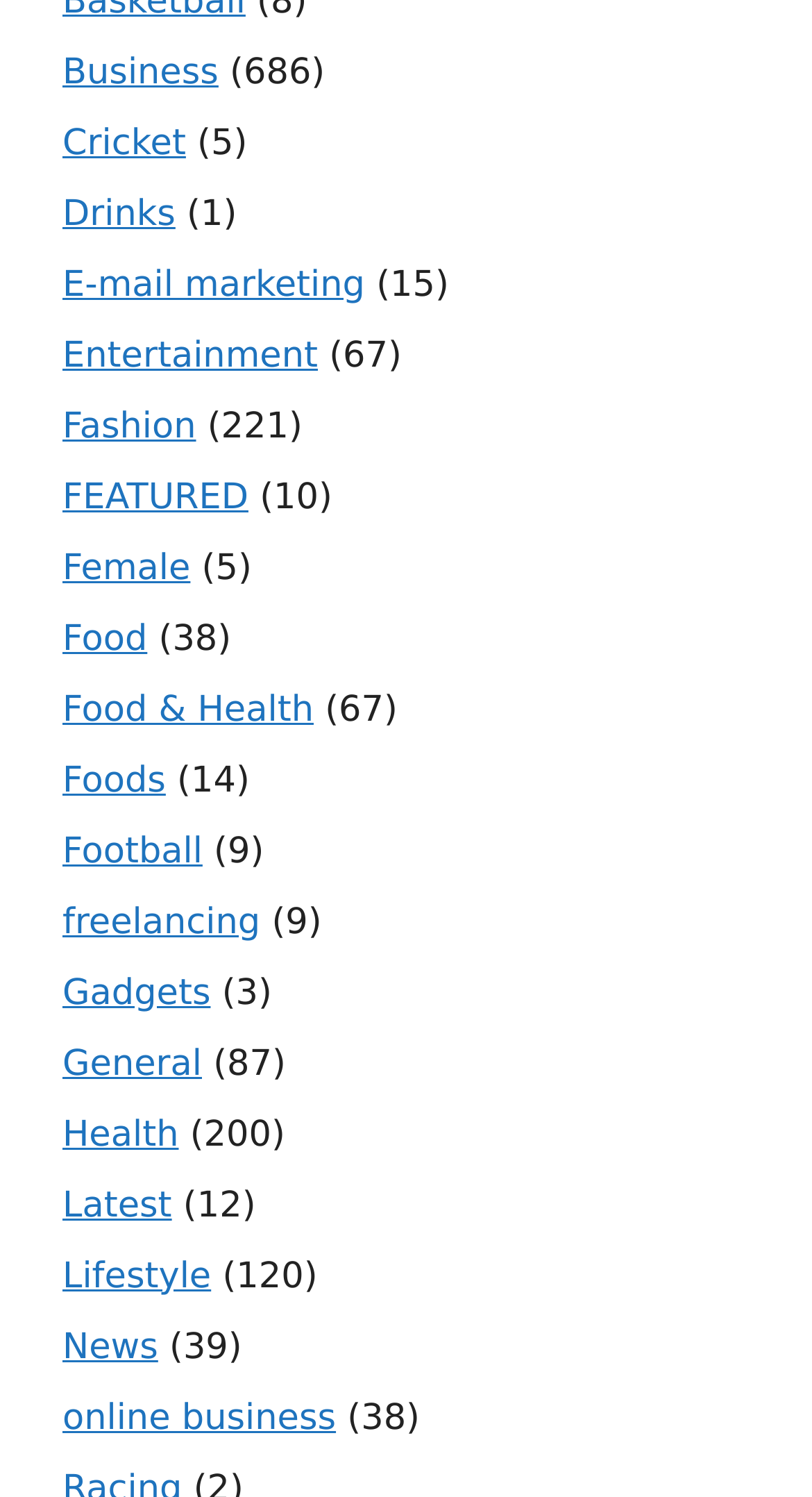What is the category with the most articles?
Please answer the question with a single word or phrase, referencing the image.

Health